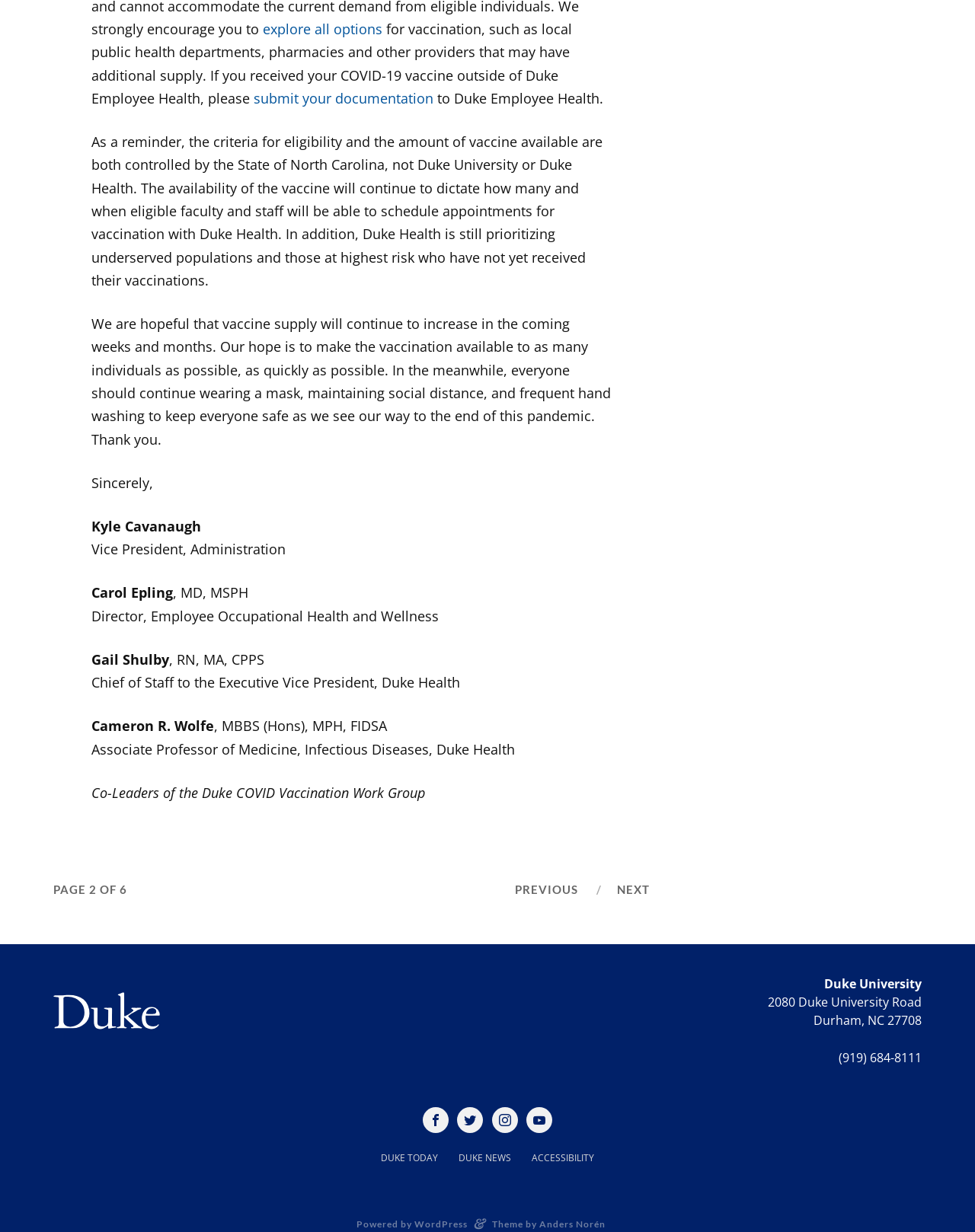Answer briefly with one word or phrase:
What is the name of the director of Employee Occupational Health and Wellness?

Carol Epling